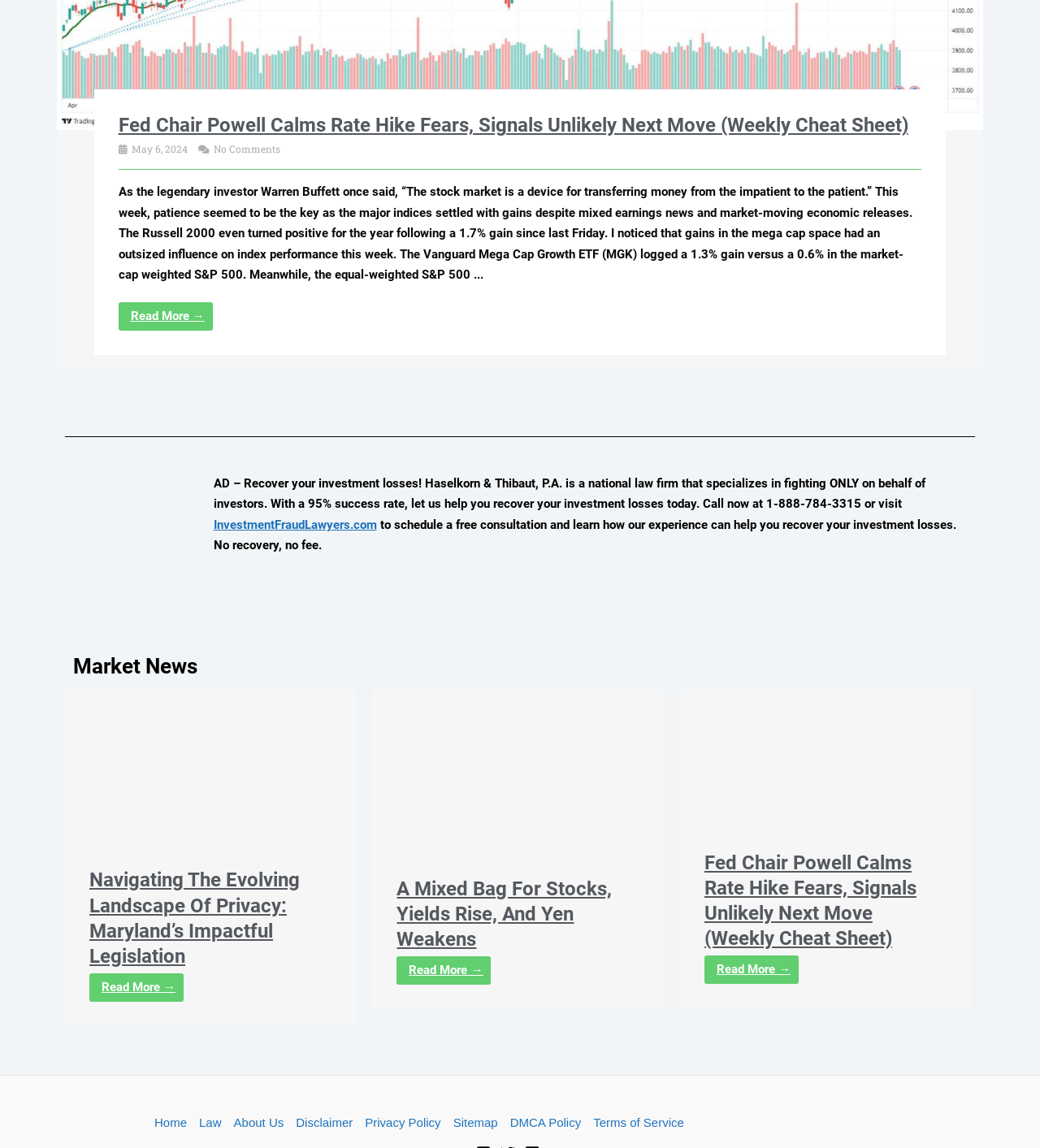Find the bounding box of the web element that fits this description: "Terms of Service".

[0.565, 0.969, 0.658, 0.987]